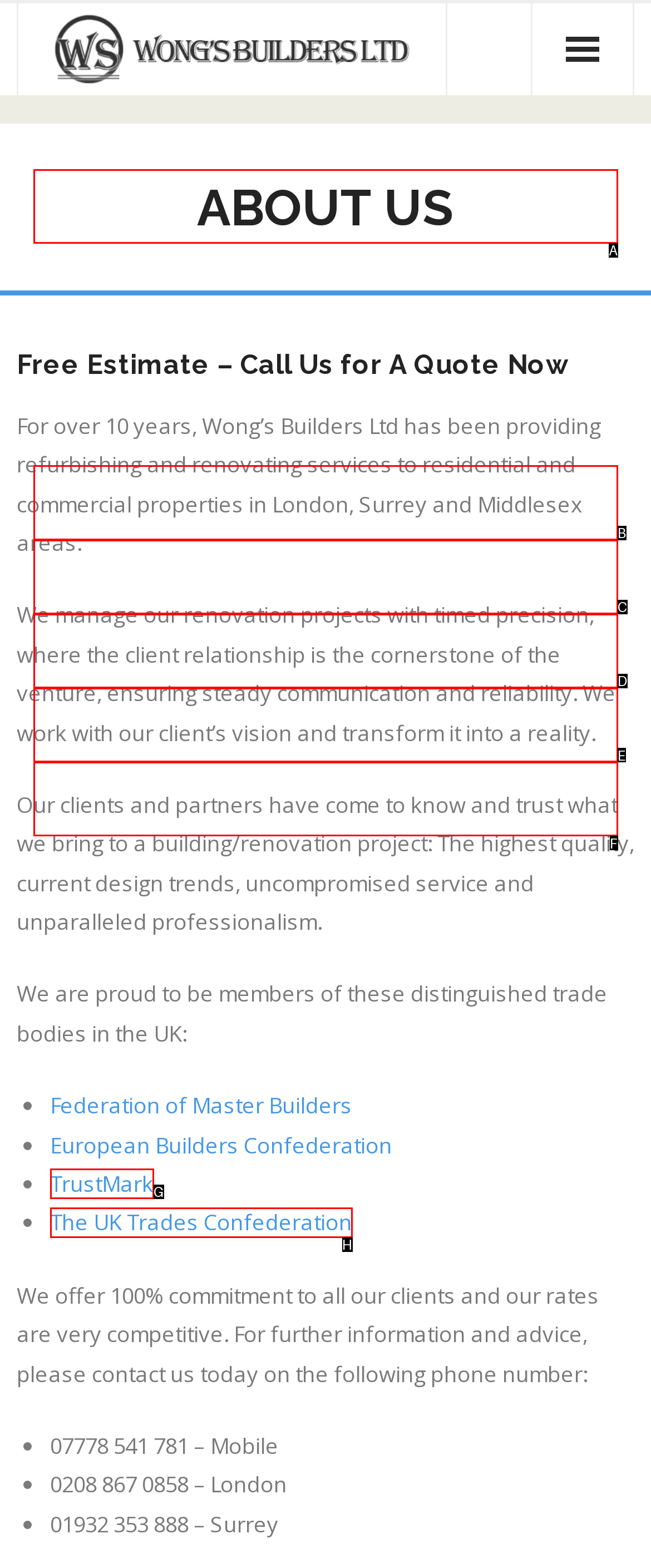Choose the letter that best represents the description: The UK Trades Confederation. Answer with the letter of the selected choice directly.

H